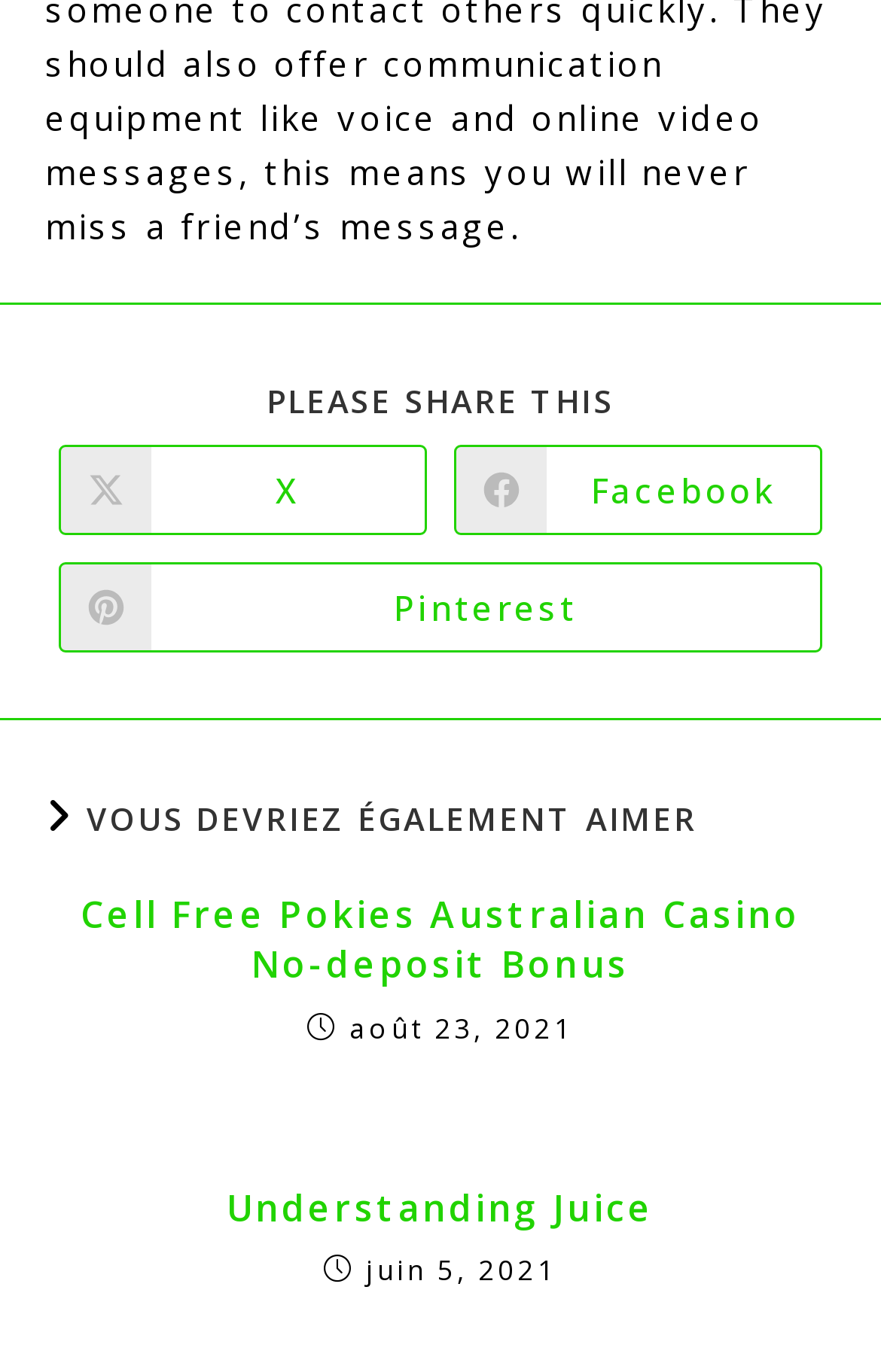Provide a short answer to the following question with just one word or phrase: What is the purpose of the 'Ouvrir dans une autre fenêtre' text?

To open in another window